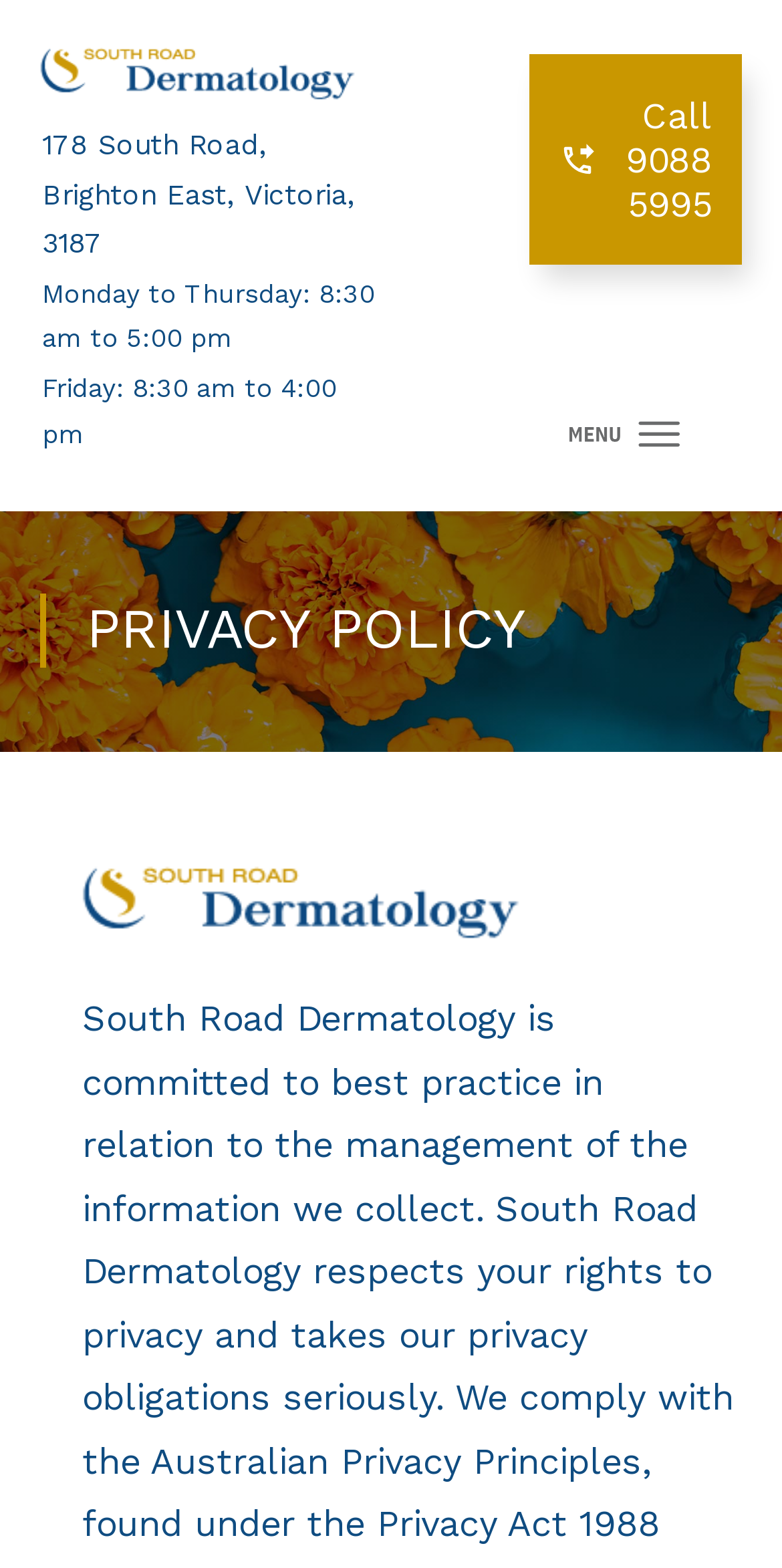Explain in detail what is displayed on the webpage.

The webpage is about the privacy policy of South Road Dermatology. At the top left corner, there is a logo of South Road Dermatology, which is a transparent background image. Below the logo, there are three lines of text providing the clinic's address and business hours. 

On the right side of the page, there is a table with a phone number, "9088 5995", and a small image next to it. Below this table, there is another image with a link. 

The main content of the page starts with a heading "PRIVACY POLICY" in the middle of the page. Below the heading, there is a repeated logo of South Road Dermatology, which is also a transparent background image. 

The main text of the privacy policy is a long paragraph that summarizes the clinic's commitment to privacy, respect for individuals' rights, and compliance with the Australian Privacy Principles. This text takes up most of the bottom half of the page.